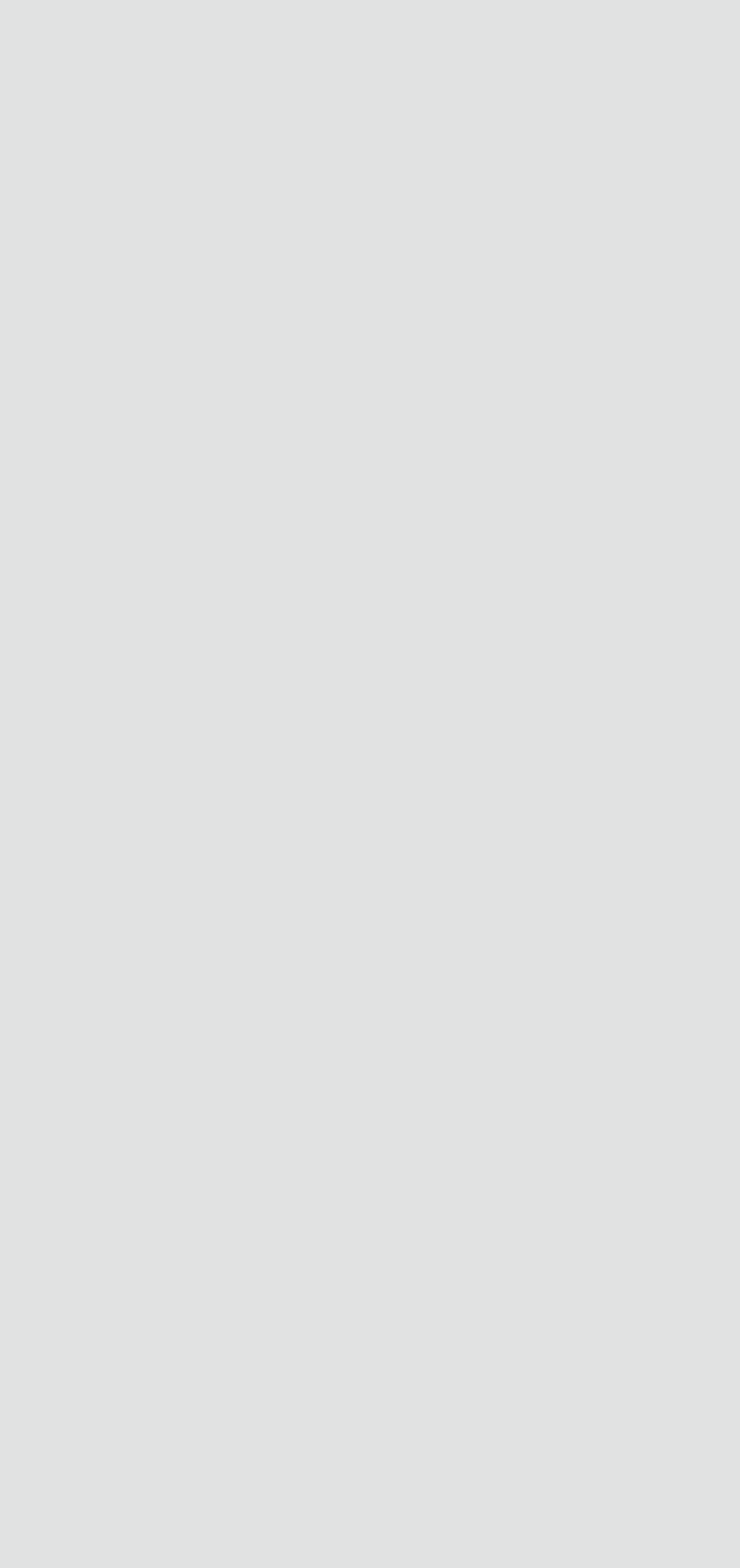Determine the bounding box coordinates of the clickable area required to perform the following instruction: "Check out Load Testing". The coordinates should be represented as four float numbers between 0 and 1: [left, top, right, bottom].

[0.105, 0.651, 0.349, 0.675]